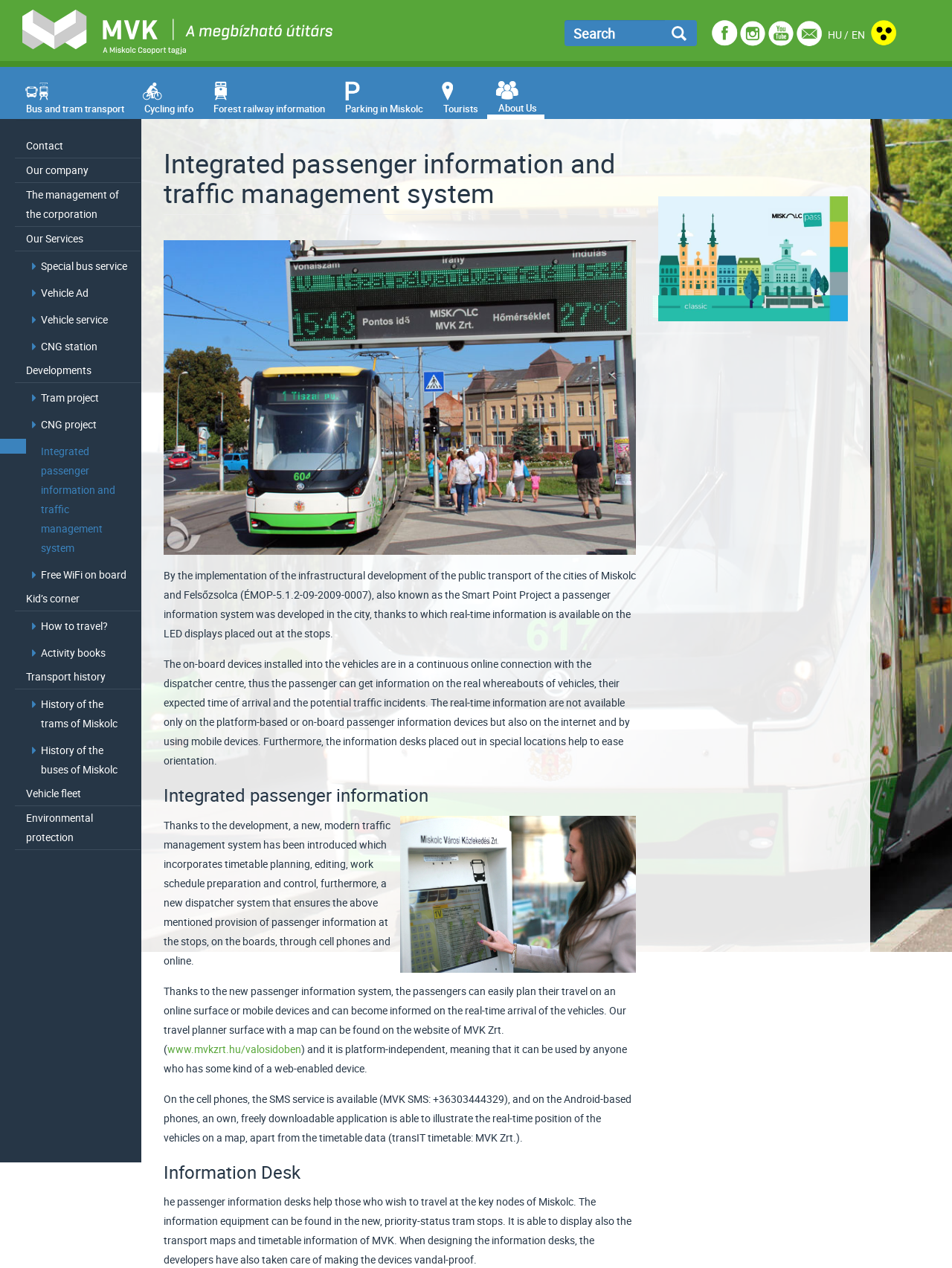Respond to the following question using a concise word or phrase: 
What is the name of the system?

Integrated passenger information and traffic management system